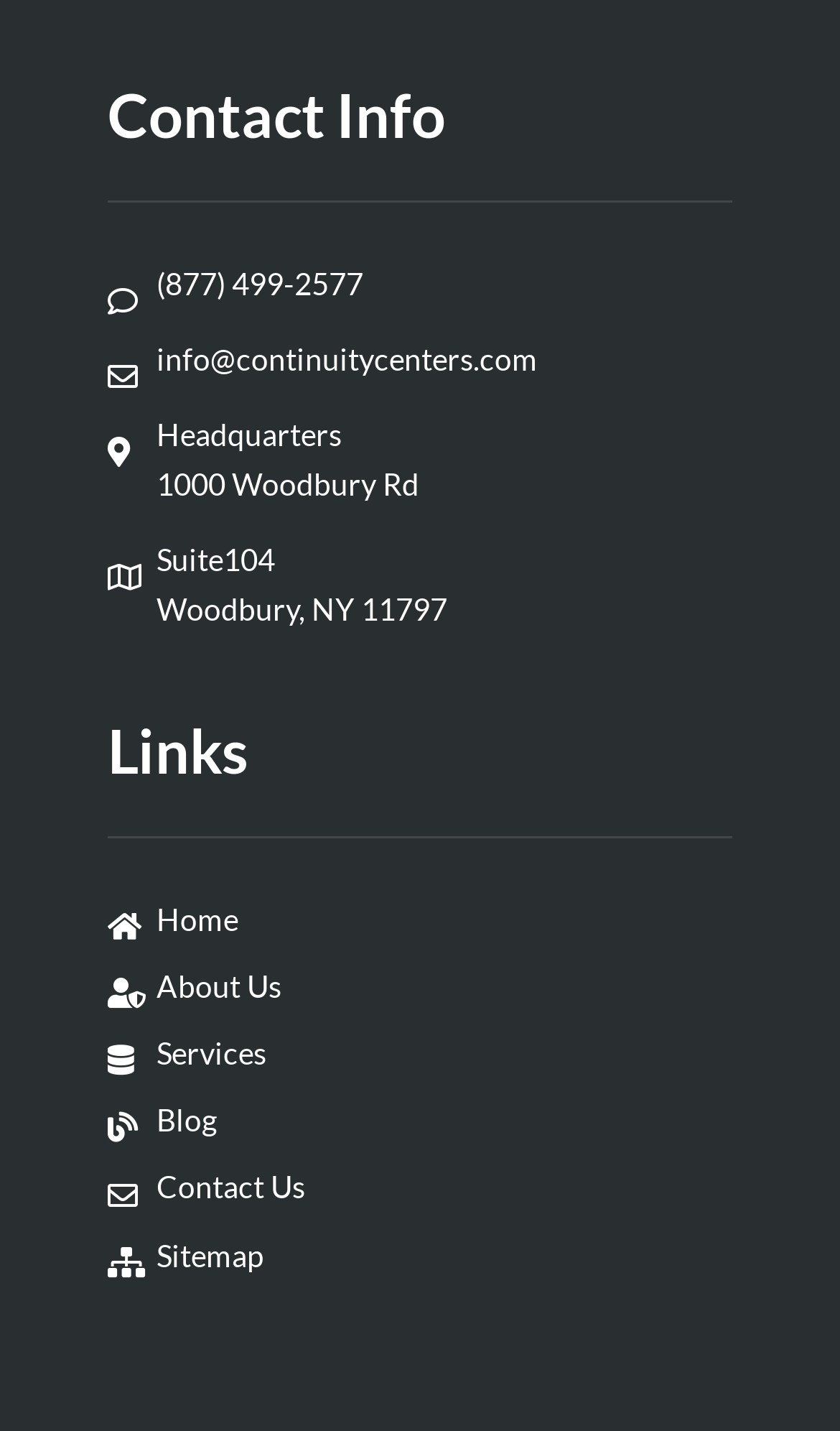What is the phone number for contact?
Using the image as a reference, answer with just one word or a short phrase.

(877) 499-2577